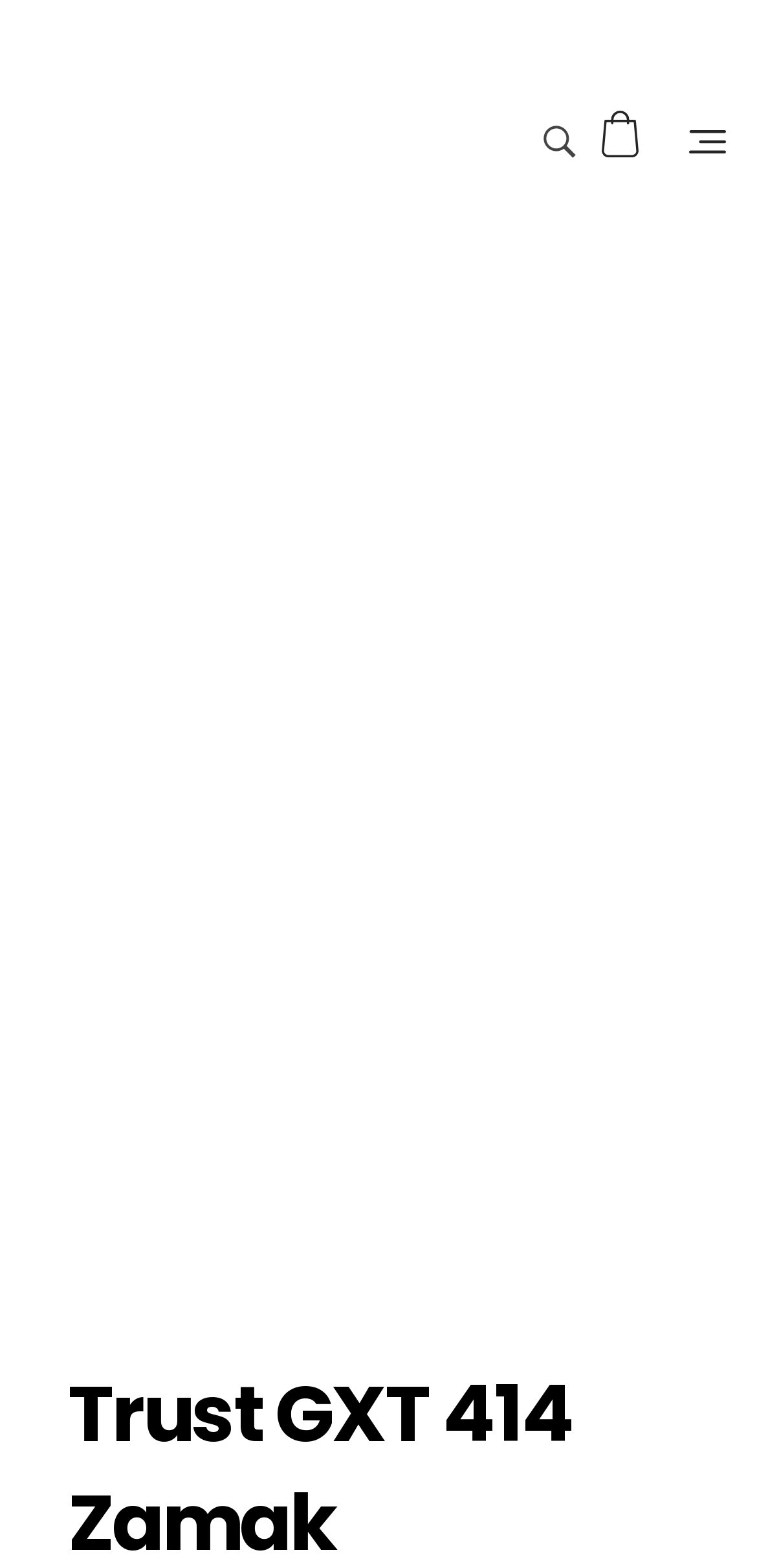Given the following UI element description: "Home", find the bounding box coordinates in the webpage screenshot.

None